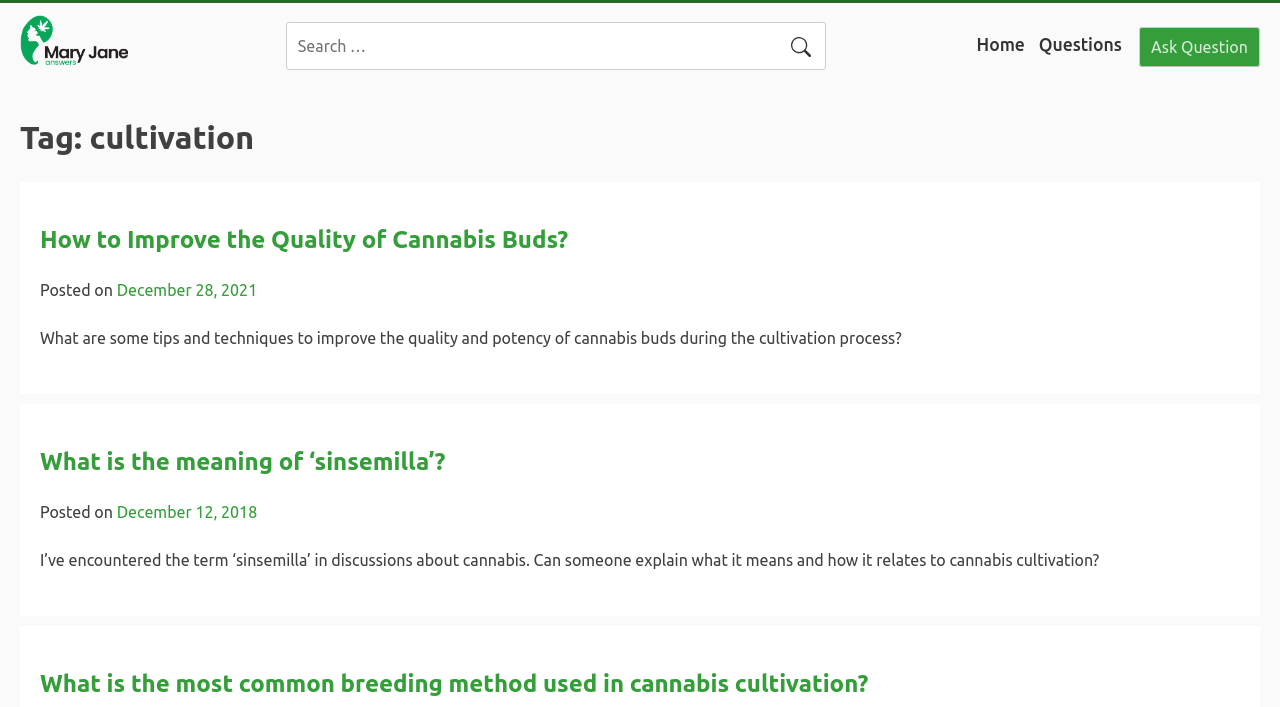How many questions are displayed on this webpage?
Refer to the image and give a detailed answer to the query.

By examining the webpage structure, I can see that there are three article sections, each containing a question and answer related to cannabis cultivation. Therefore, I can infer that there are three questions displayed on this webpage.